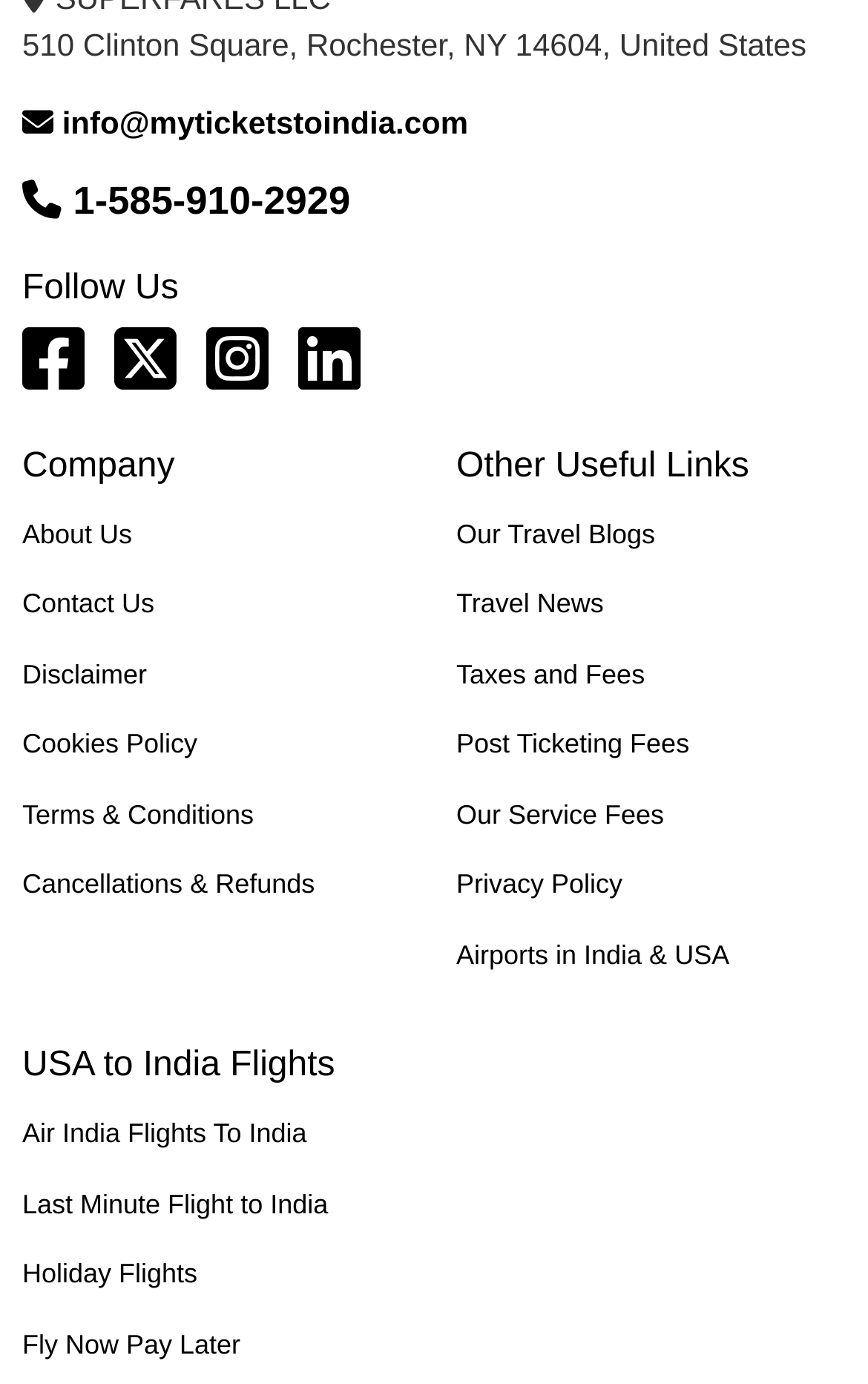Identify the bounding box coordinates of the clickable section necessary to follow the following instruction: "Click the Menu button". The coordinates should be presented as four float numbers from 0 to 1, i.e., [left, top, right, bottom].

None